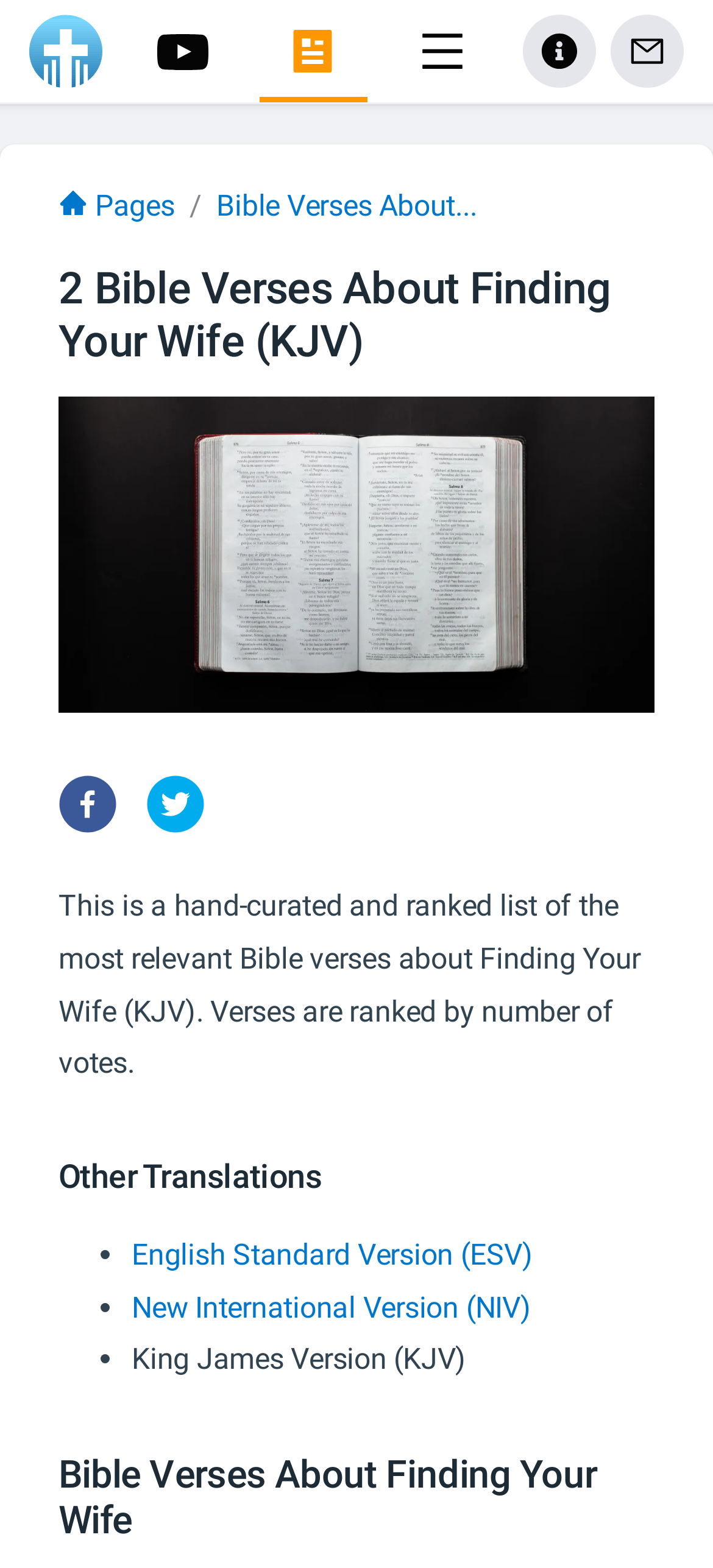What is the main heading of this webpage? Please extract and provide it.

2 Bible Verses About Finding Your Wife (KJV)